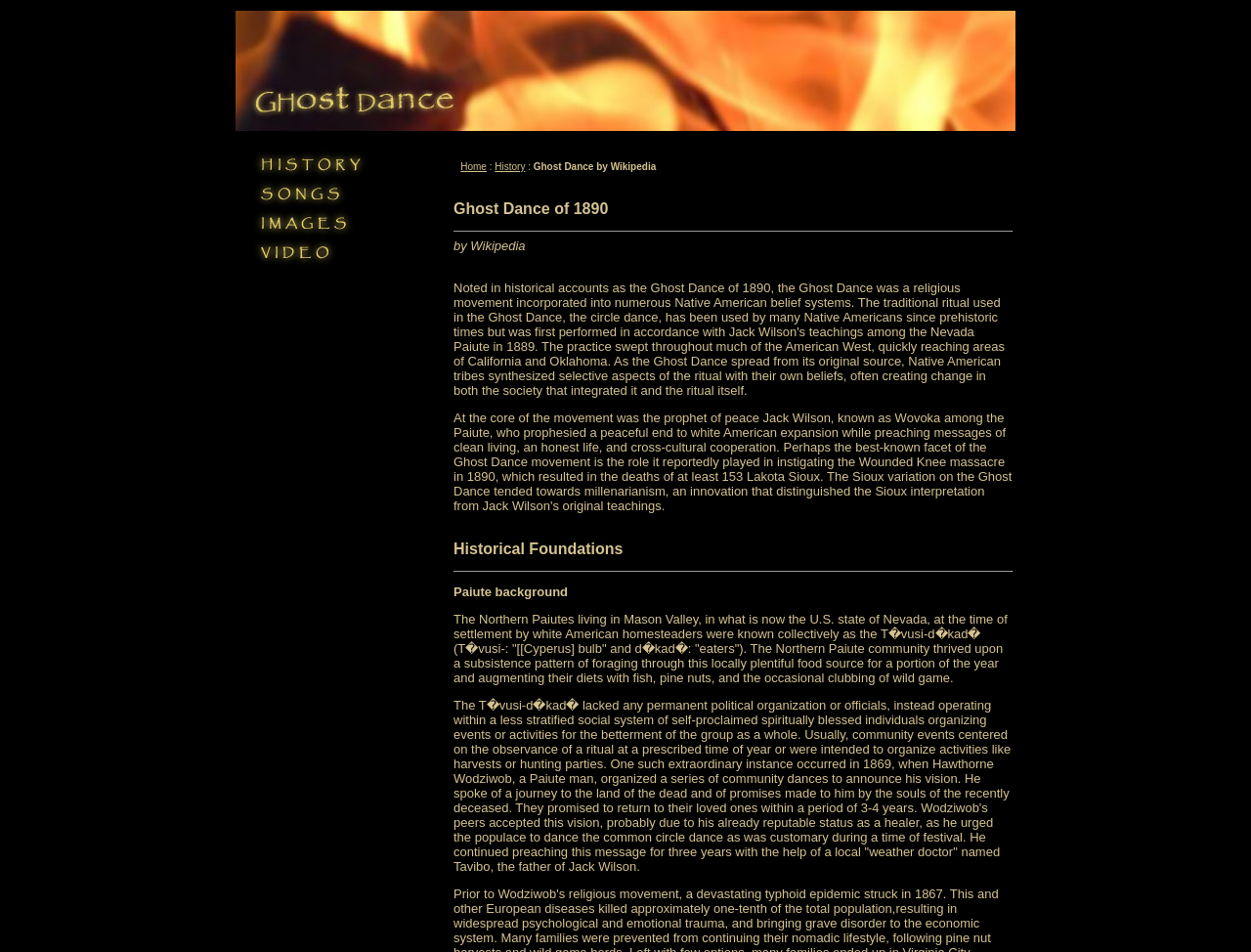Give a one-word or one-phrase response to the question:
What is the name of the dance mentioned on this webpage?

Ghost Dance